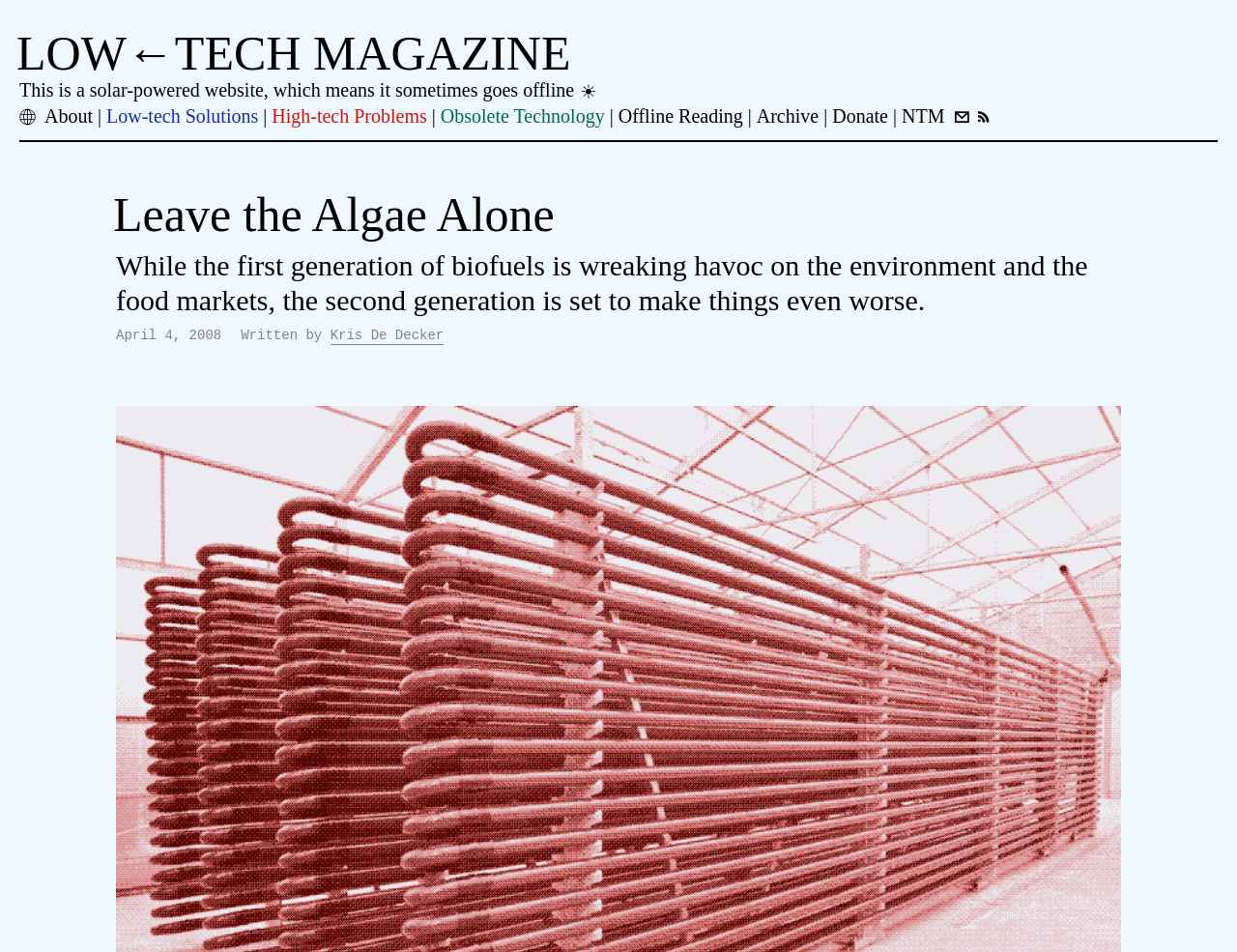Please identify the coordinates of the bounding box that should be clicked to fulfill this instruction: "Check the 'Archive'".

[0.612, 0.107, 0.662, 0.137]